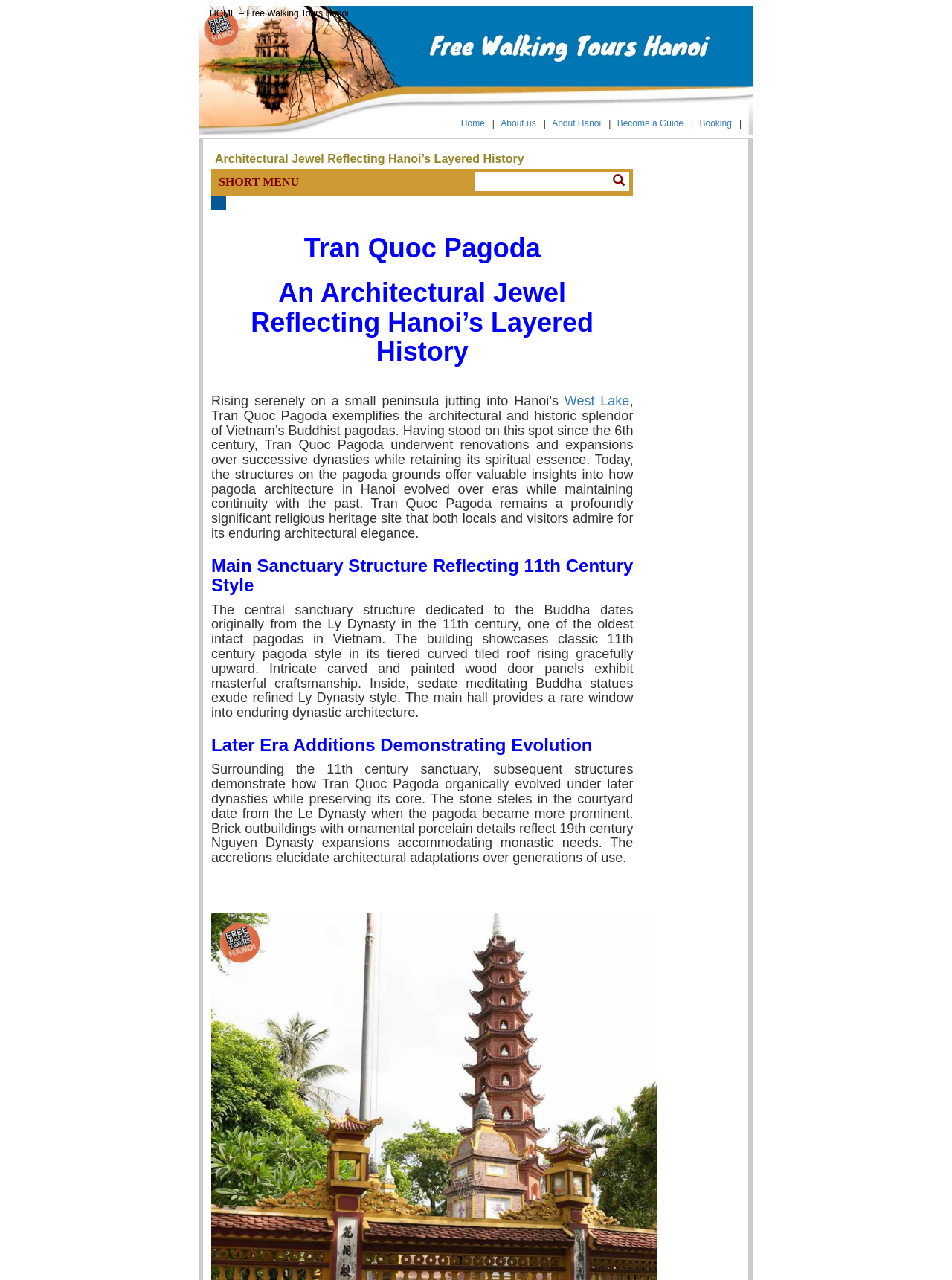What is the name of the lake mentioned in the text?
Based on the screenshot, provide your answer in one word or phrase.

West Lake